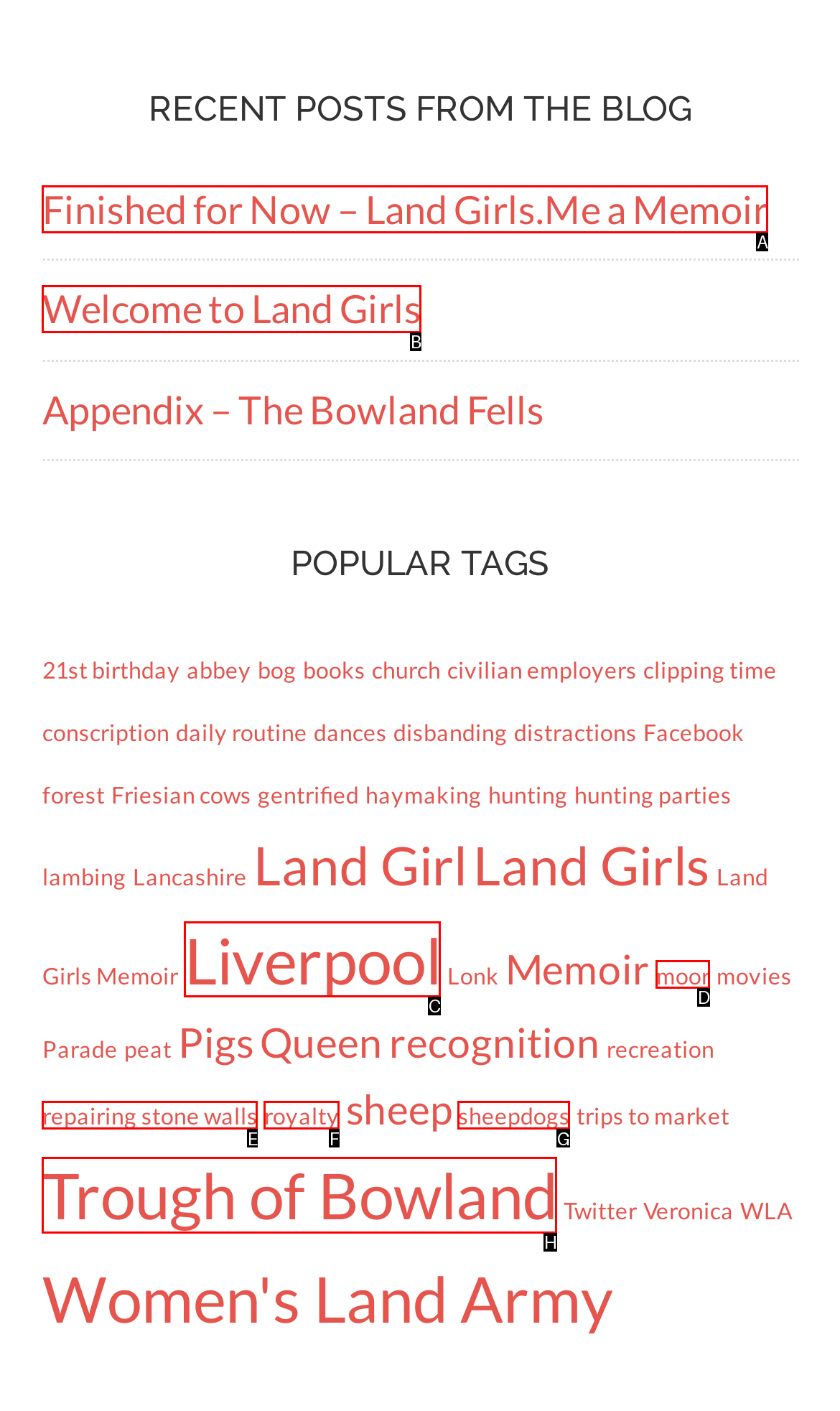Select the letter of the UI element you need to click on to fulfill this task: Explore the 'Trough of Bowland' tag. Write down the letter only.

H